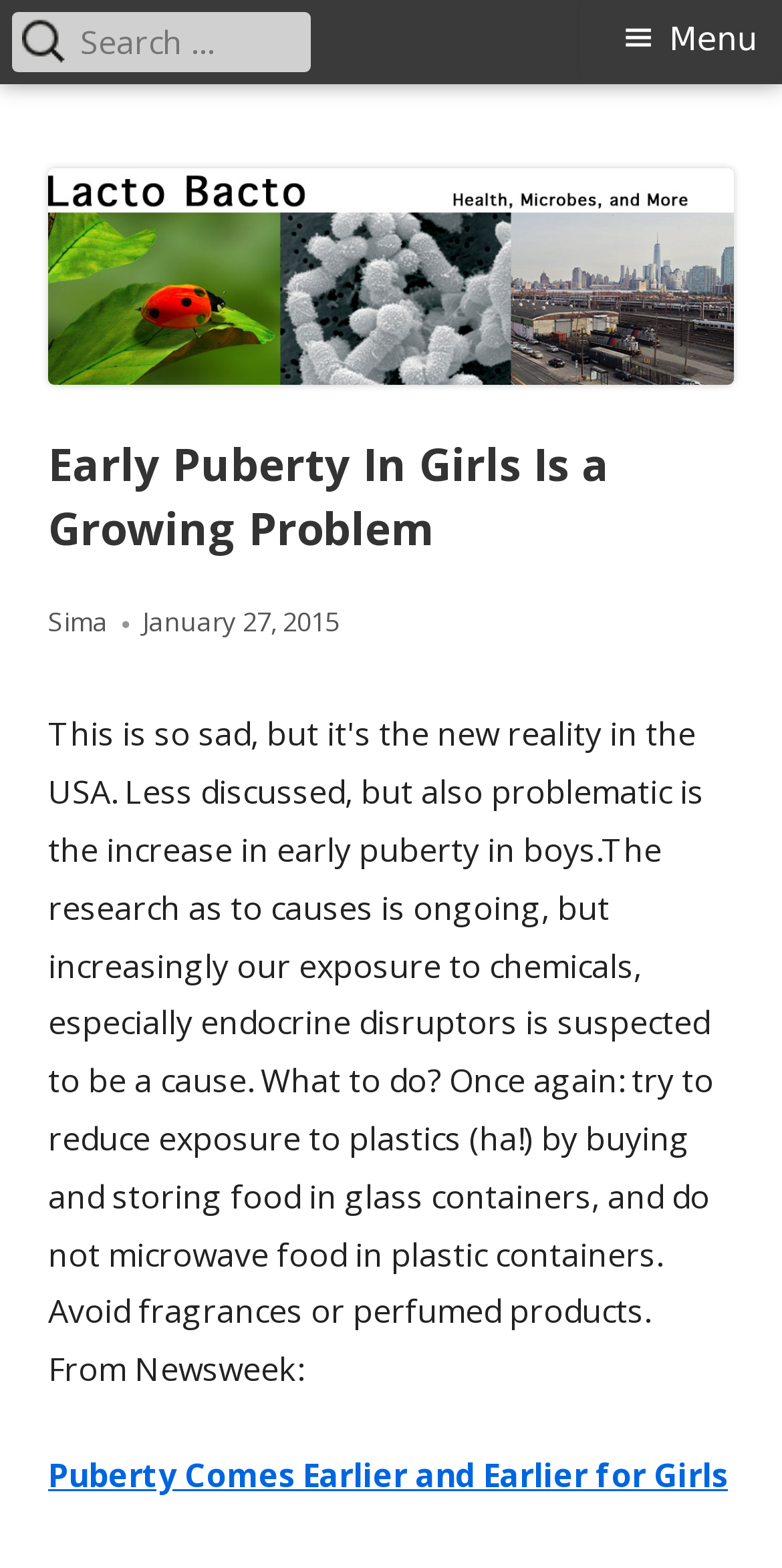What is the tagline of the website?
Analyze the image and deliver a detailed answer to the question.

I found the tagline of the website by looking at the top of the page, where it says 'Health, Microbes, and More' as a static text.